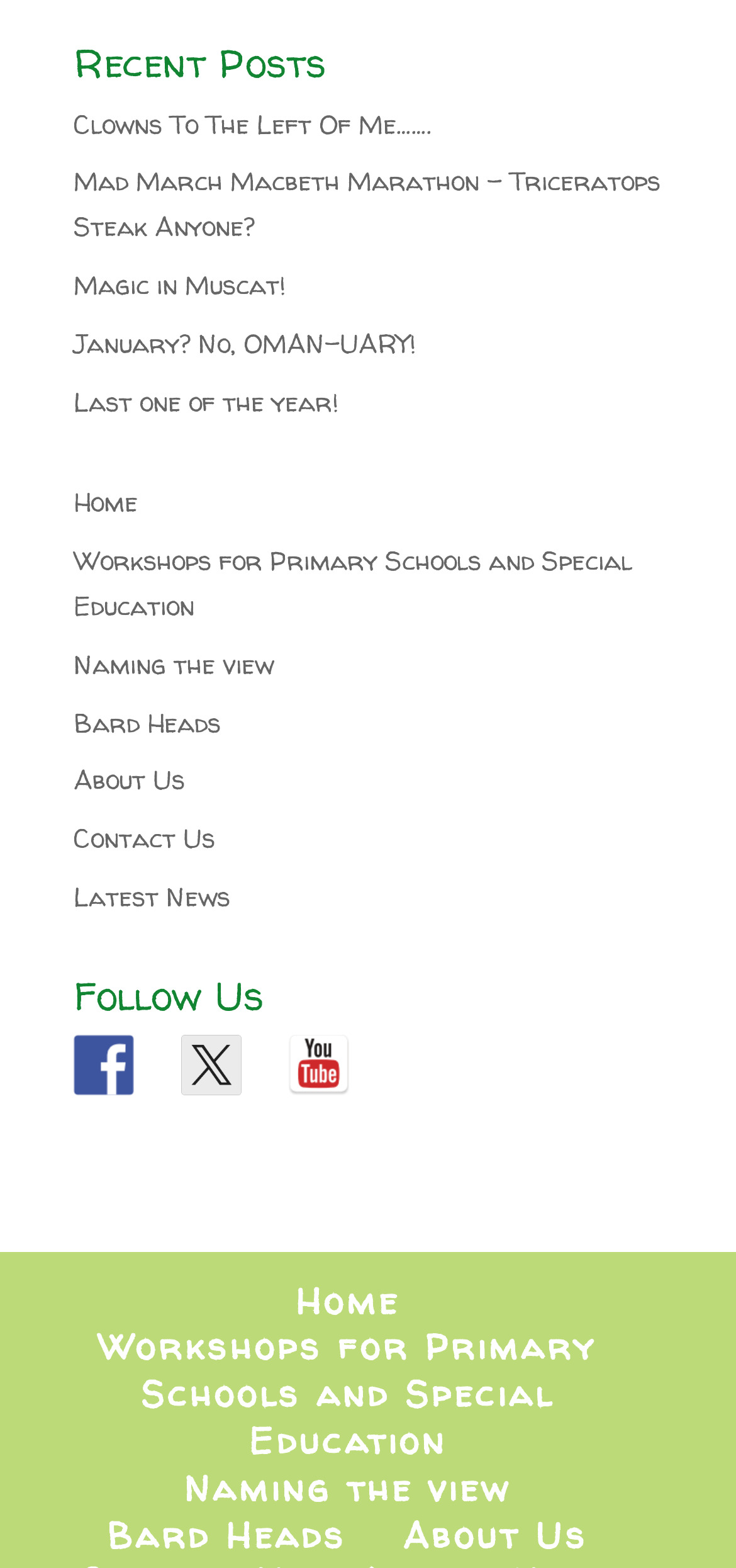Identify the bounding box coordinates of the part that should be clicked to carry out this instruction: "Read 'Clowns To The Left Of Me…….' article".

[0.1, 0.067, 0.587, 0.09]